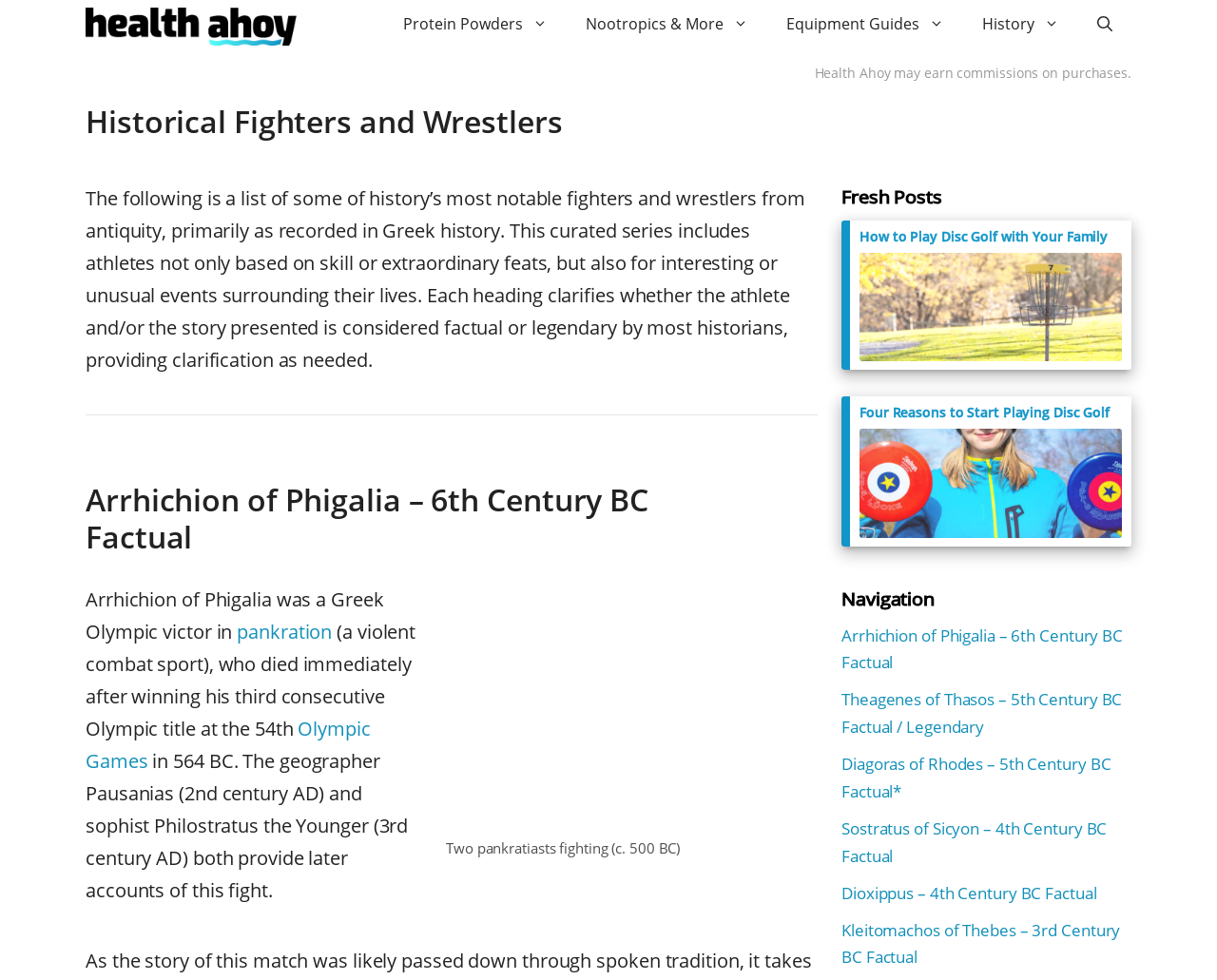Predict the bounding box of the UI element that fits this description: "Nootropics & More".

[0.466, 0.0, 0.63, 0.048]